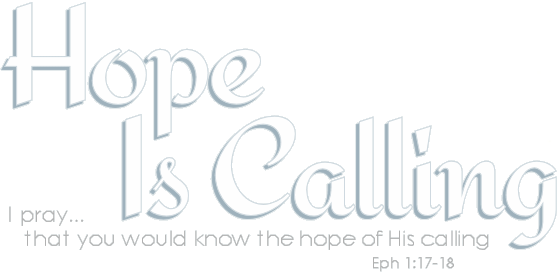Describe every aspect of the image in depth.

The image depicts a beautifully crafted typographic design featuring the phrase "Hope Is Calling," accentuated by an elegant font that exudes warmth and inspiration. Below this main title, a heartfelt prayer is offered: "I pray... that you would know the hope of His calling," attributed to Ephesians 1:17-18. The serene color palette and the flowing nature of the text evoke a sense of peace and encouragement, inviting the viewer to reflect on the message of hope and purpose in their lives. This artwork serves as a thoughtful reminder of the spiritual journey, emphasizing the importance of understanding one's calling and the hope that stems from faith.